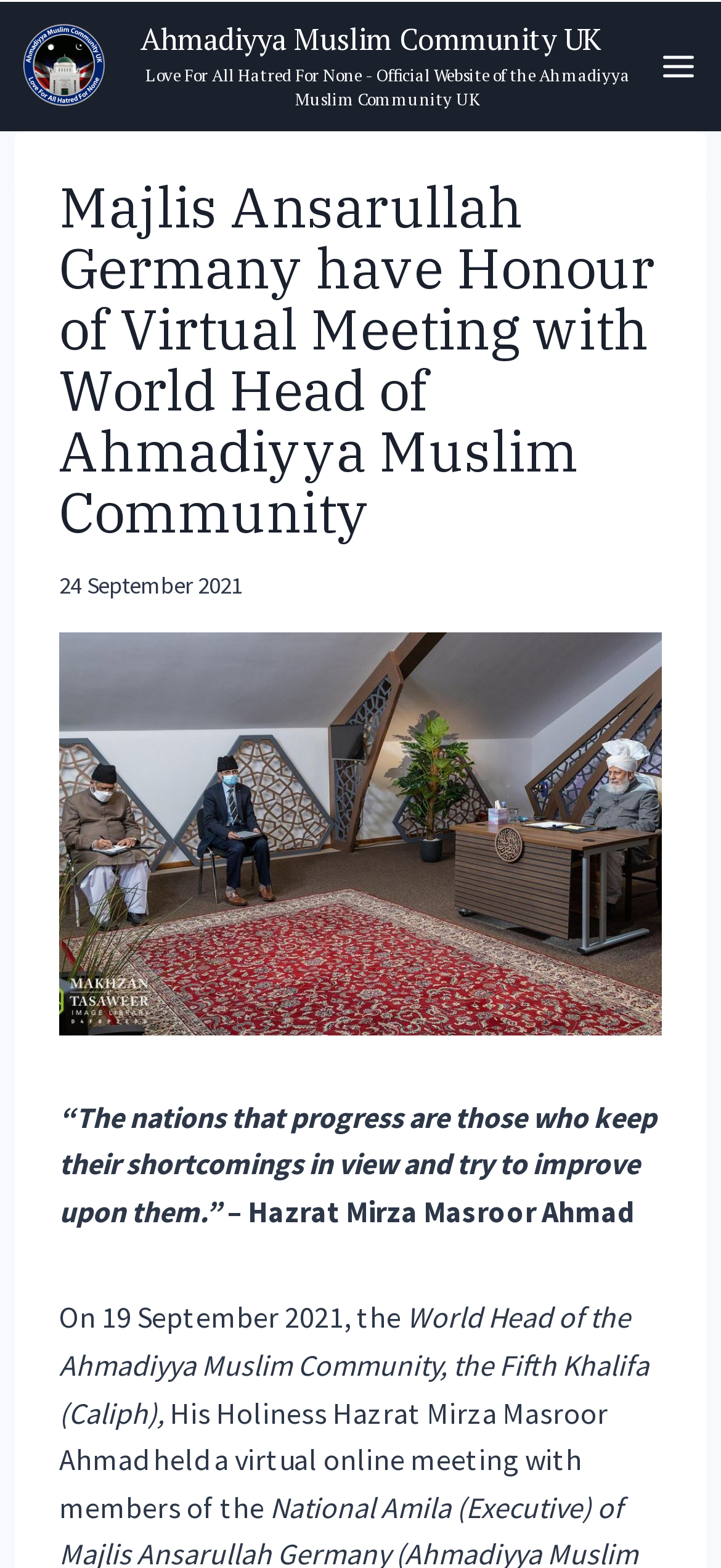Given the element description, predict the bounding box coordinates in the format (top-left x, top-left y, bottom-right x, bottom-right y). Make sure all values are between 0 and 1. Here is the element description: Toggle Menu

[0.893, 0.024, 0.987, 0.061]